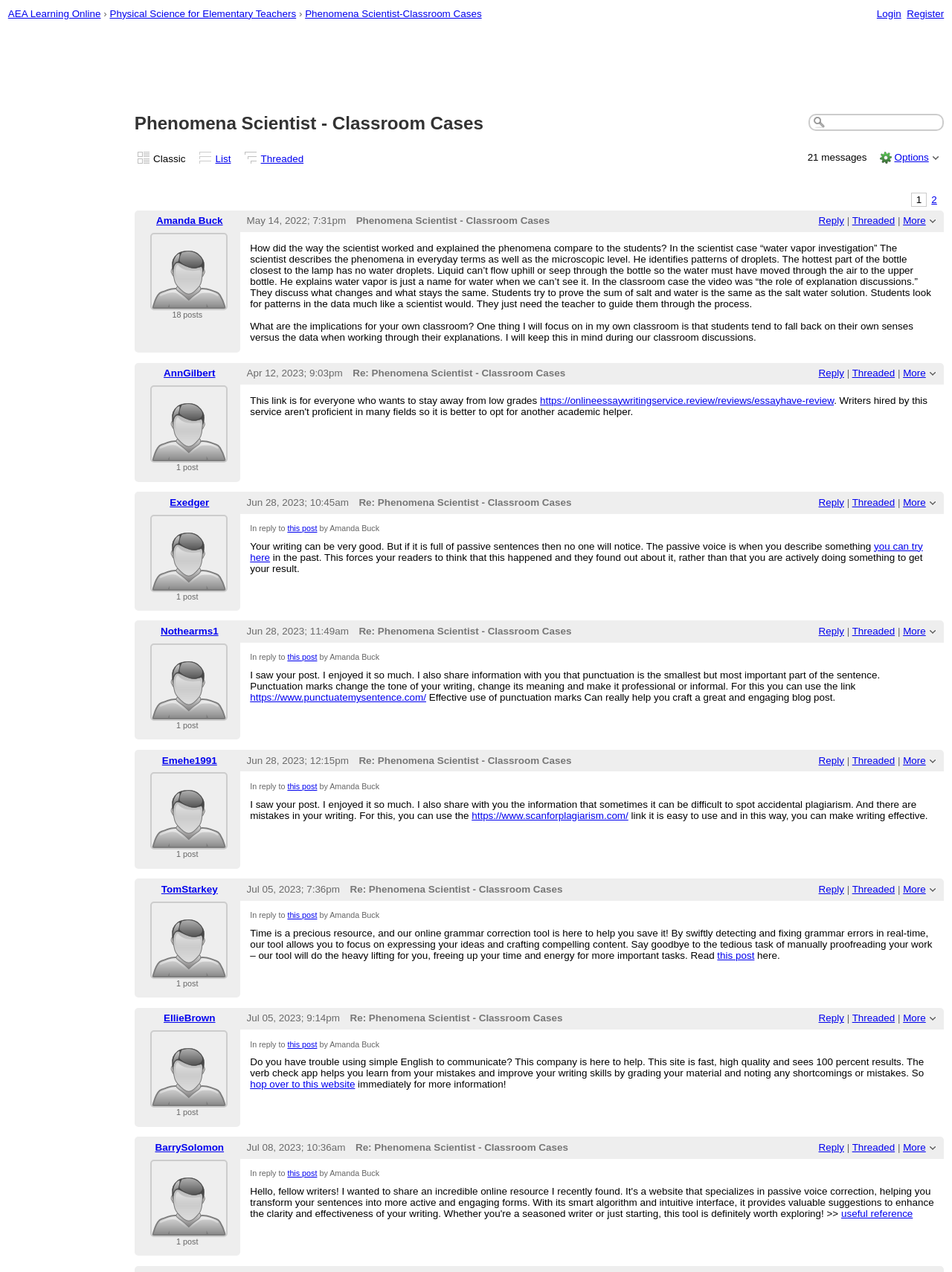Can you find the bounding box coordinates for the element that needs to be clicked to execute this instruction: "Reply to HenryVang's post"? The coordinates should be given as four float numbers between 0 and 1, i.e., [left, top, right, bottom].

[0.86, 0.087, 0.887, 0.096]